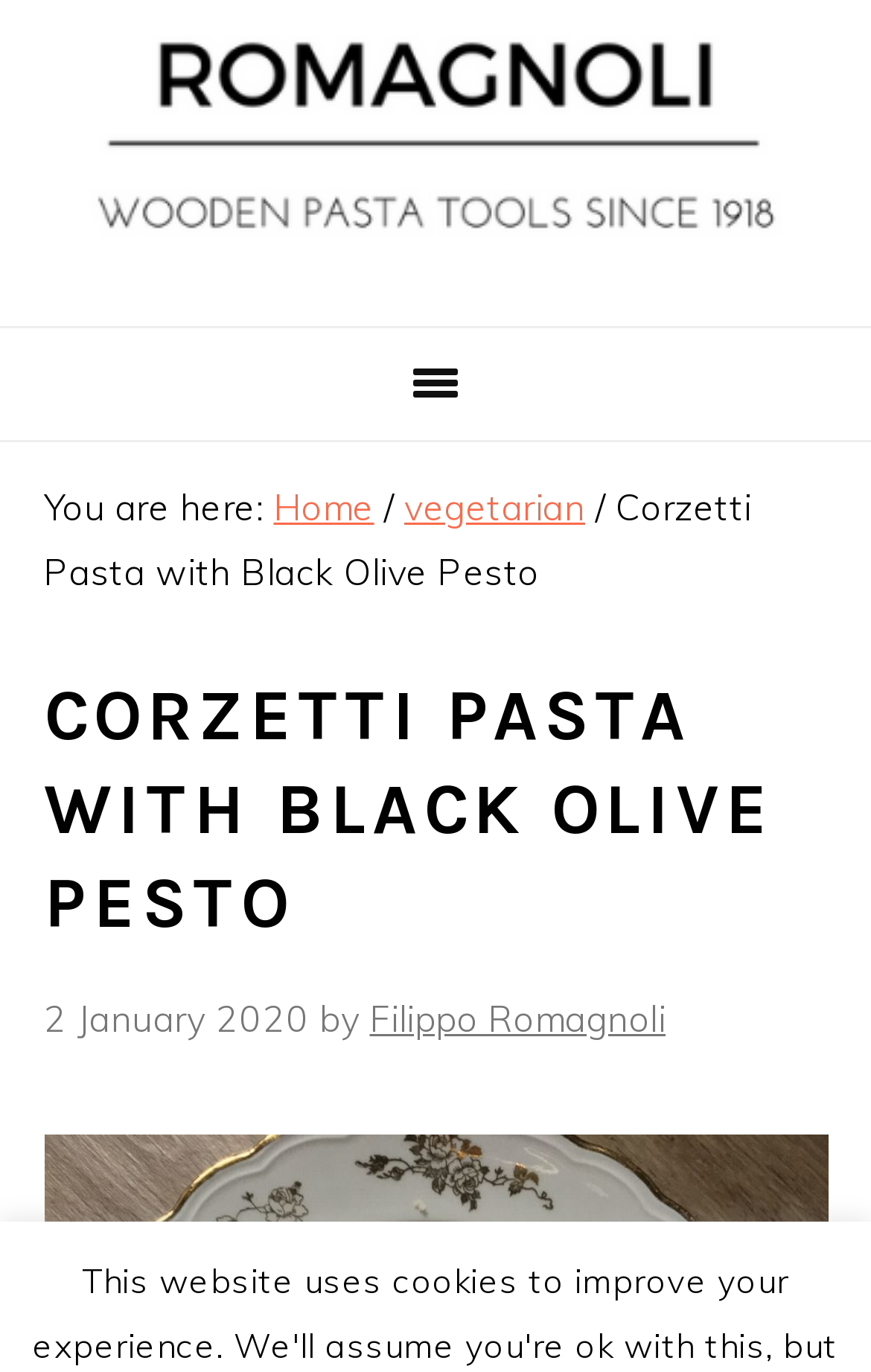Please answer the following question as detailed as possible based on the image: 
What is the name of the website?

I found the answer by looking at the top section of the webpage, where the website's logo and name 'Romagnoli Pasta Tools' are displayed.